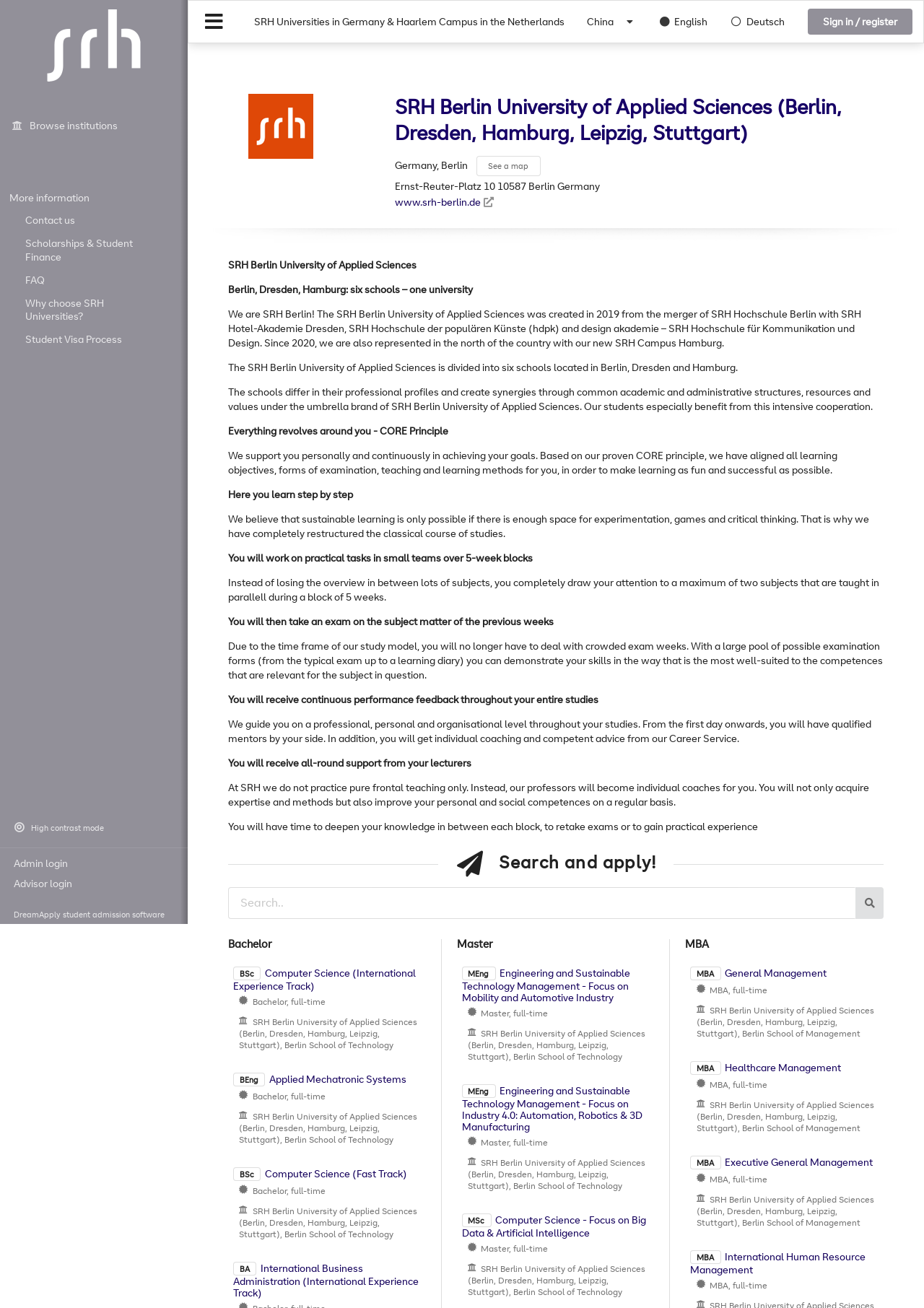Indicate the bounding box coordinates of the element that must be clicked to execute the instruction: "Search for a program". The coordinates should be given as four float numbers between 0 and 1, i.e., [left, top, right, bottom].

[0.247, 0.678, 0.926, 0.702]